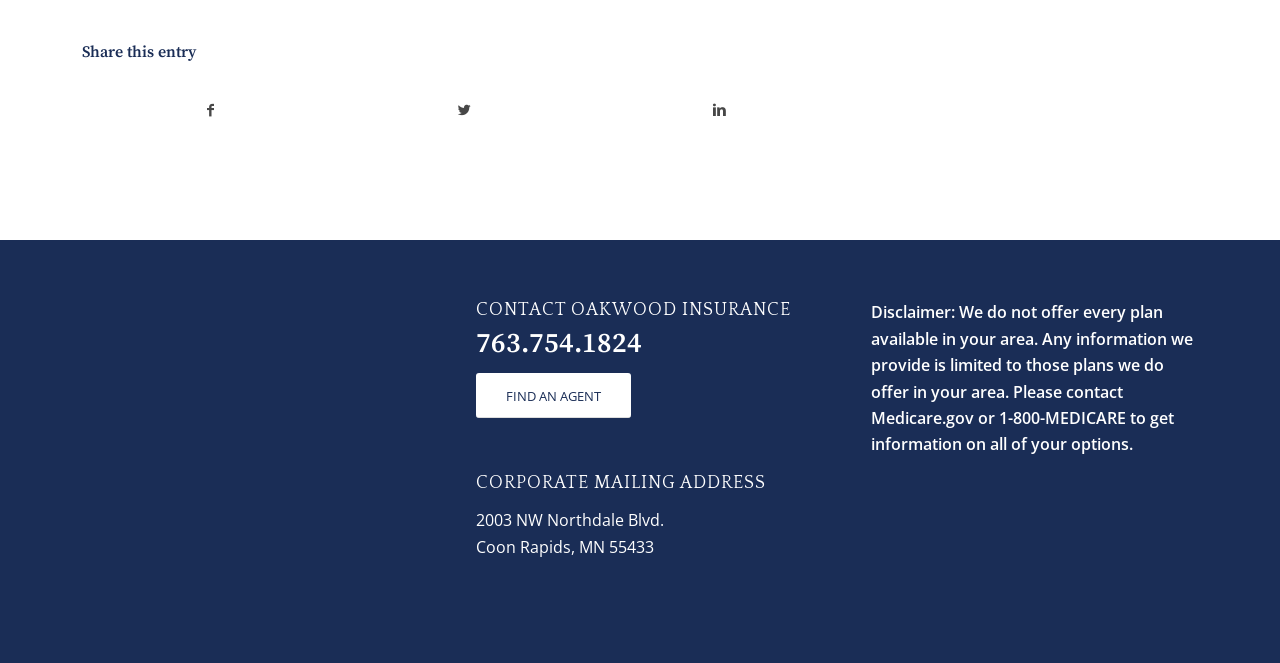Answer in one word or a short phrase: 
What is the disclaimer about?

Plan availability